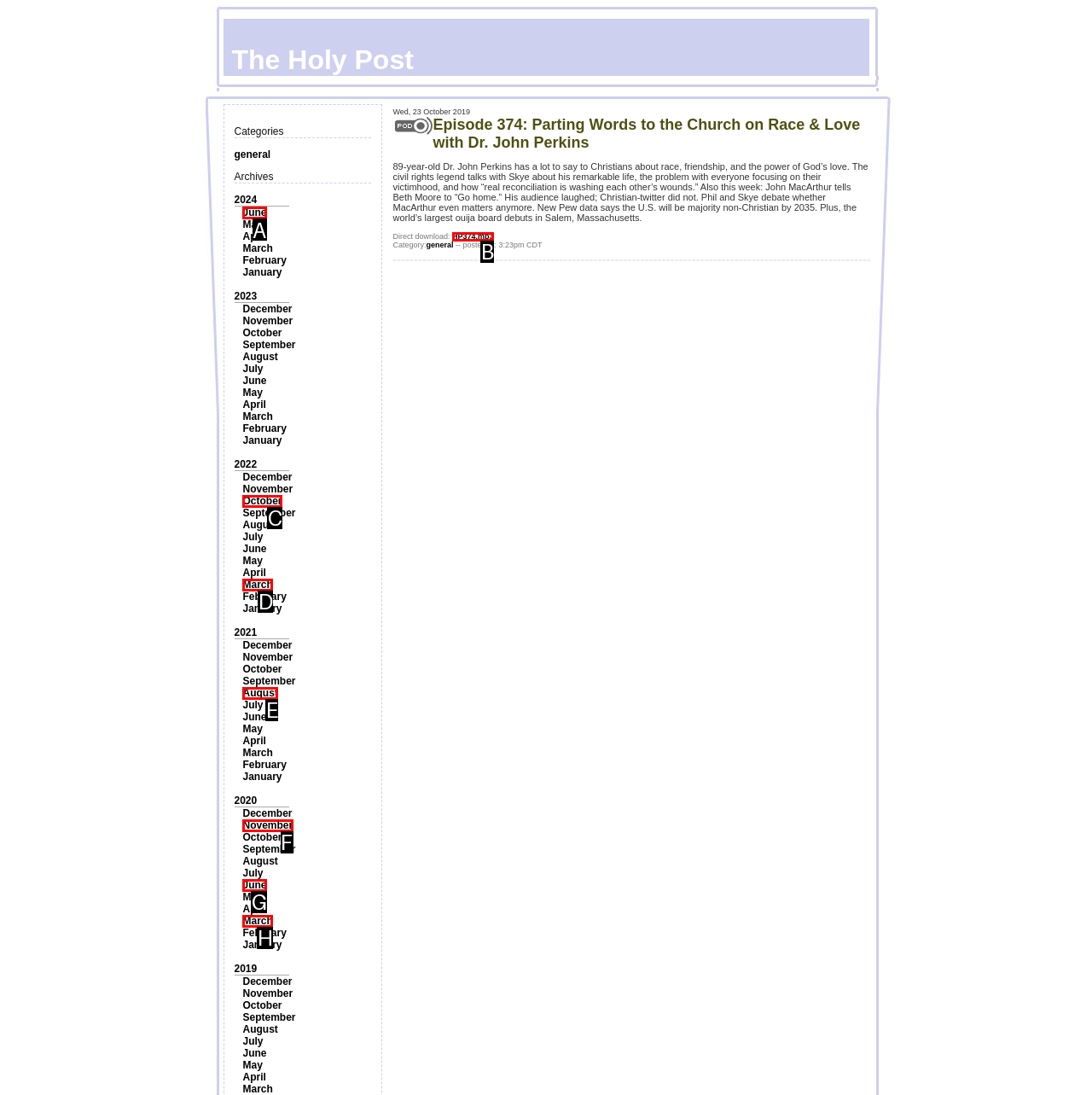Which option should be clicked to execute the following task: Visit Team page? Respond with the letter of the selected option.

None